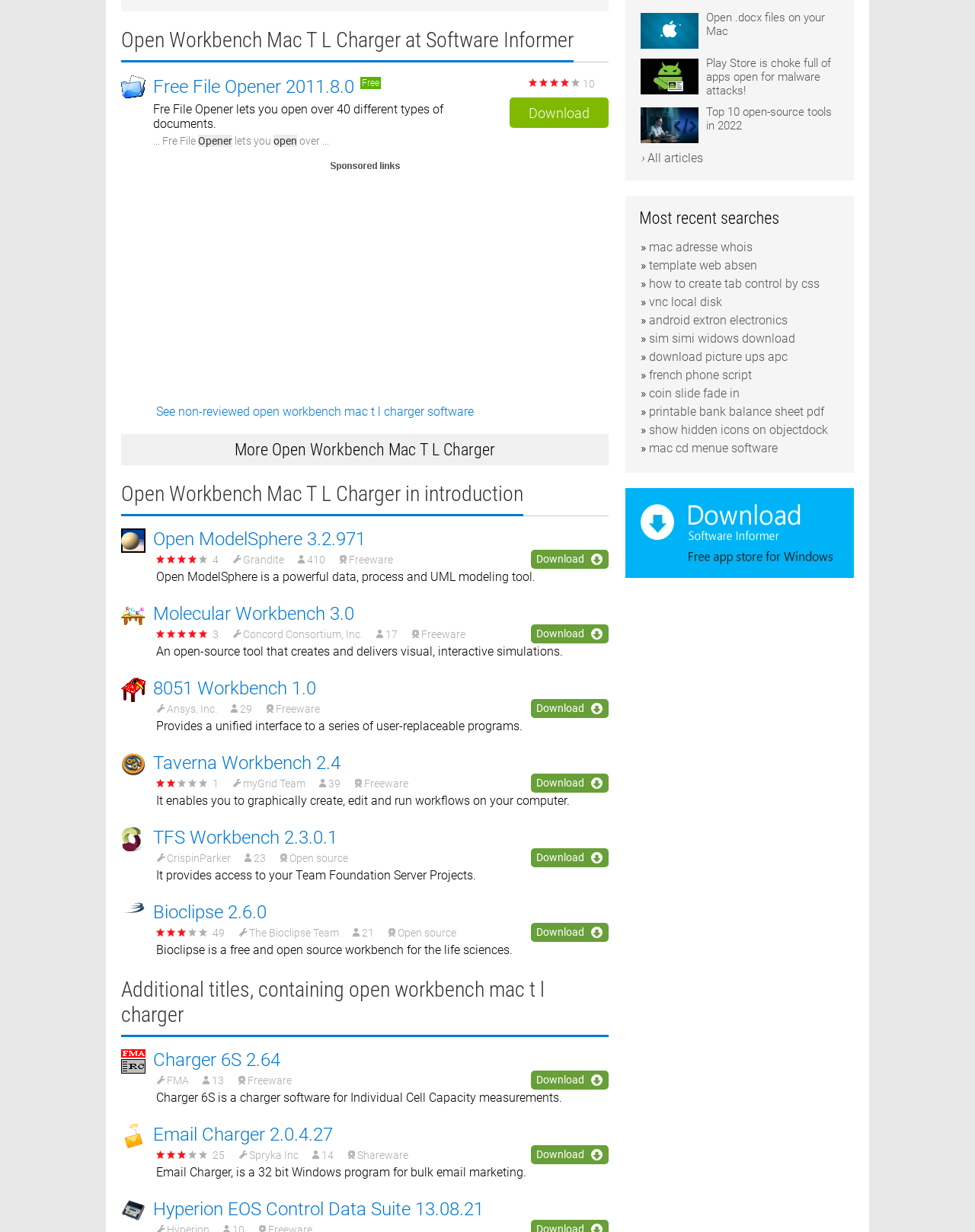Determine the bounding box of the UI element mentioned here: "Bioclipse 2.6.0". The coordinates must be in the format [left, top, right, bottom] with values ranging from 0 to 1.

[0.157, 0.732, 0.273, 0.749]